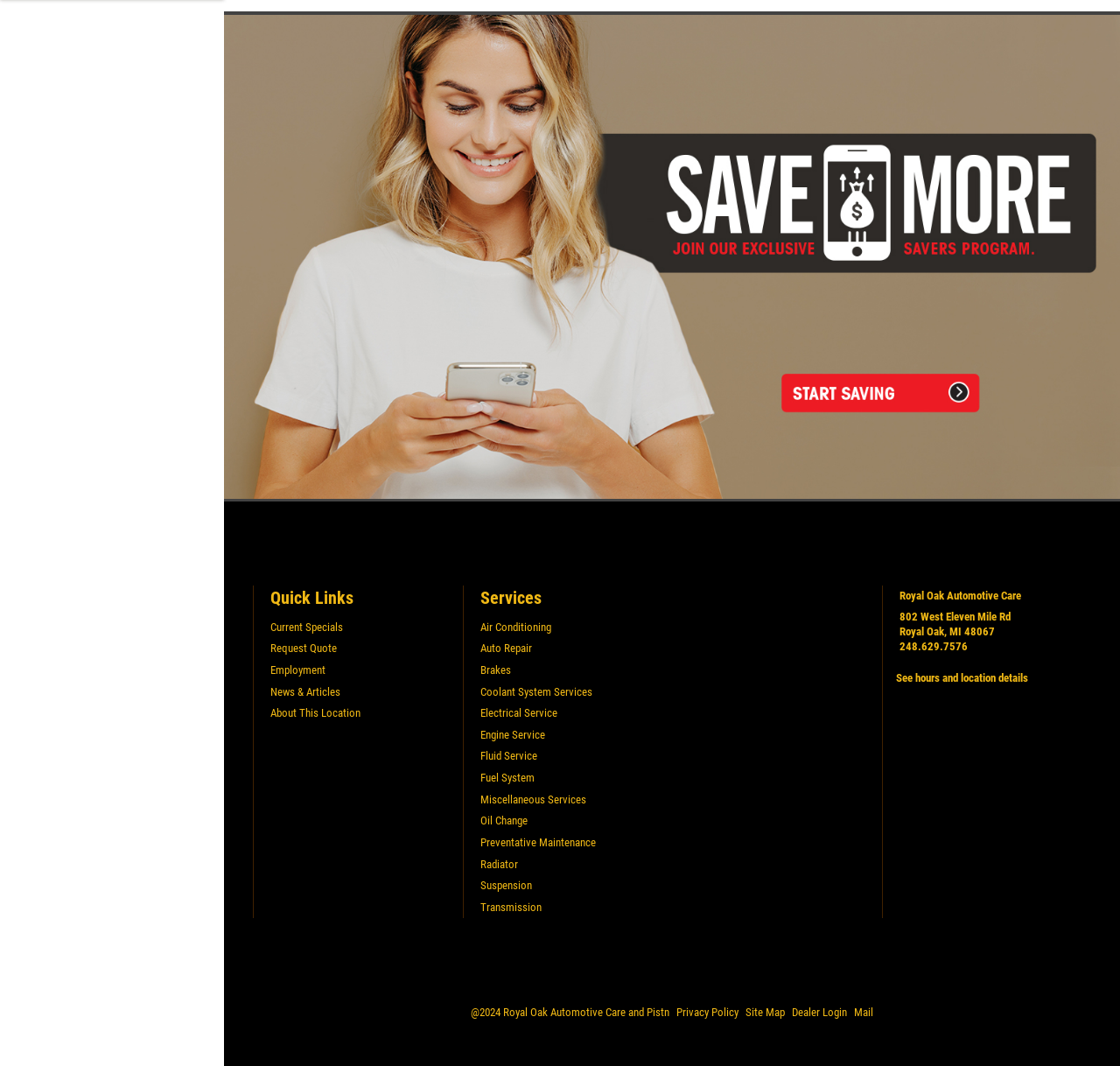Specify the bounding box coordinates for the region that must be clicked to perform the given instruction: "See location details".

[0.8, 0.63, 0.962, 0.644]